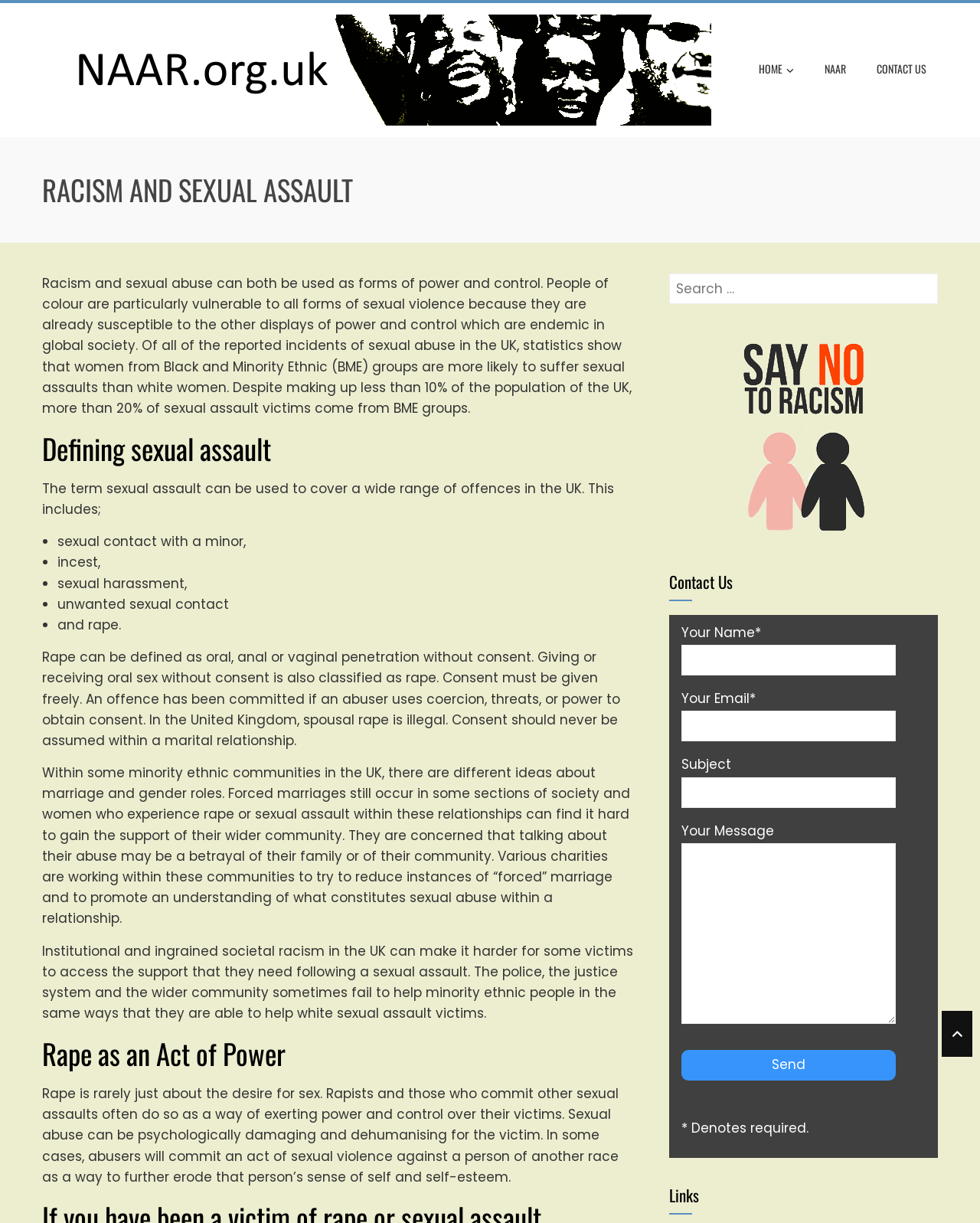Offer a meticulous caption that includes all visible features of the webpage.

The webpage is about the National Assembly Against Racism (NAAR). At the top left, there is a logo and a link to NAAR. To the right of the logo, there are three links: "HOME", "NAAR", and "CONTACT US". 

Below the top navigation, there is a heading "RACISM AND SEXUAL ASSAULT" followed by a long paragraph of text discussing the relationship between racism and sexual assault. The text is divided into sections with headings "Defining sexual assault", "Rape as an Act of Power", and others. 

On the right side of the page, there are three complementary sections. The first section has a search box with a label "Search for:". The second section has an image with the text "Say no to racism". The third section has a contact form with fields for name, email, subject, and message, as well as a "Send" button. 

Throughout the page, there are various UI elements, including links, buttons, images, headings, and text boxes, which are arranged in a hierarchical structure. The overall layout is organized, with clear headings and concise text.